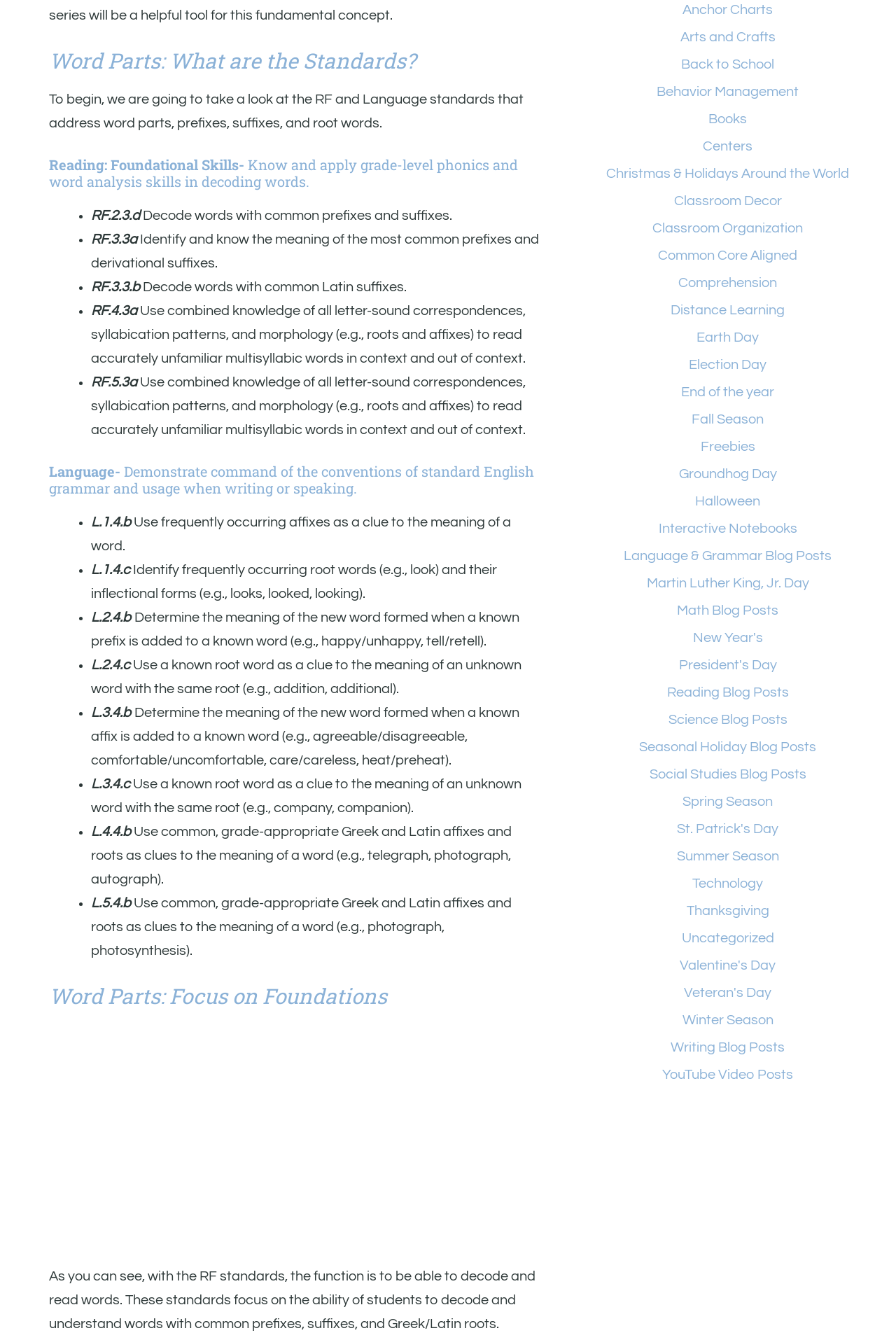Determine the bounding box coordinates of the target area to click to execute the following instruction: "View the 'prefix suffix and root words lesson plans' image."

[0.055, 0.768, 0.234, 0.949]